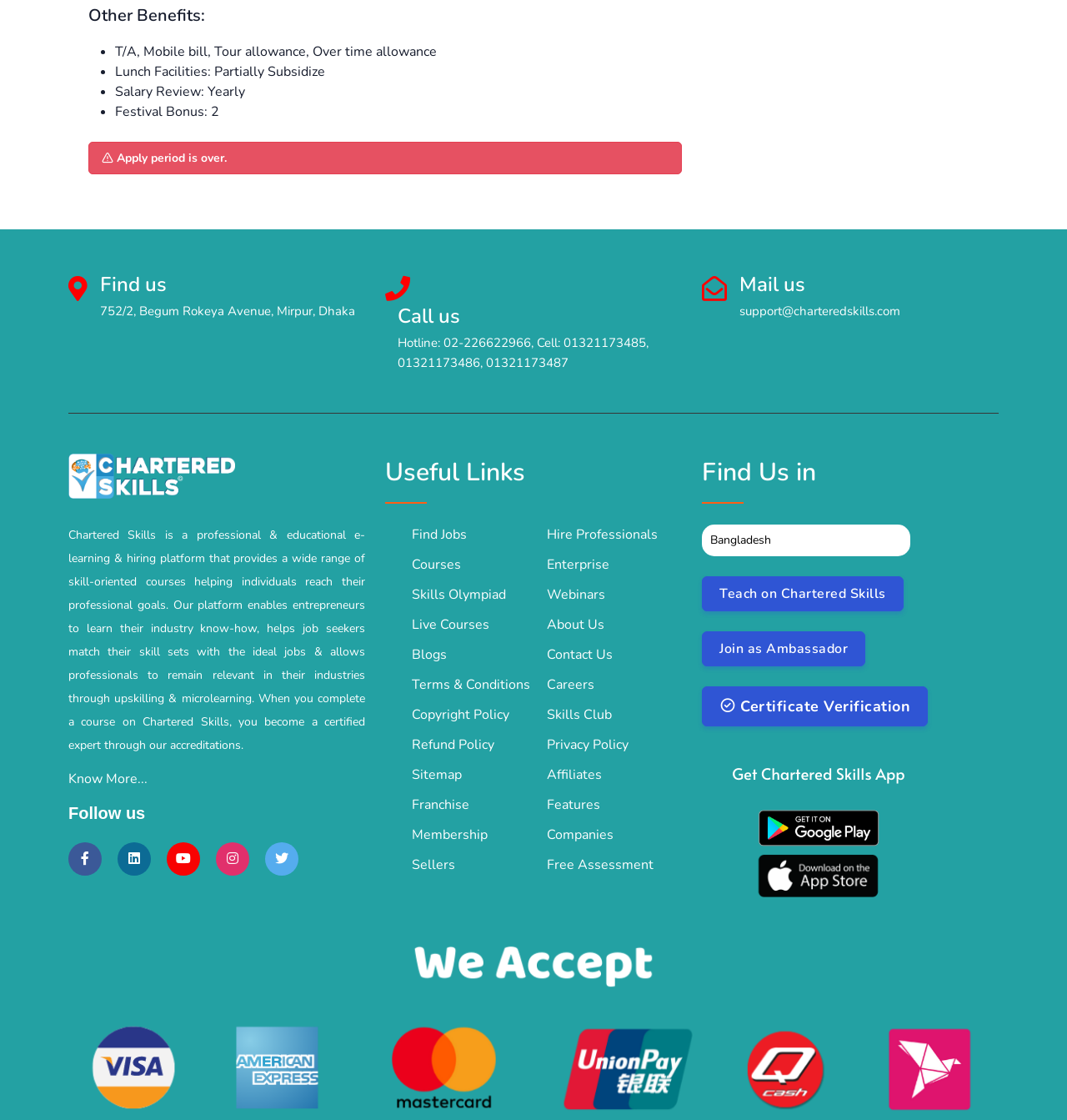Please provide a comprehensive answer to the question based on the screenshot: What is the address of Chartered Skills?

The address of Chartered Skills is mentioned under the heading 'Find us' as 752/2, Begum Rokeya Avenue, Mirpur, Dhaka.